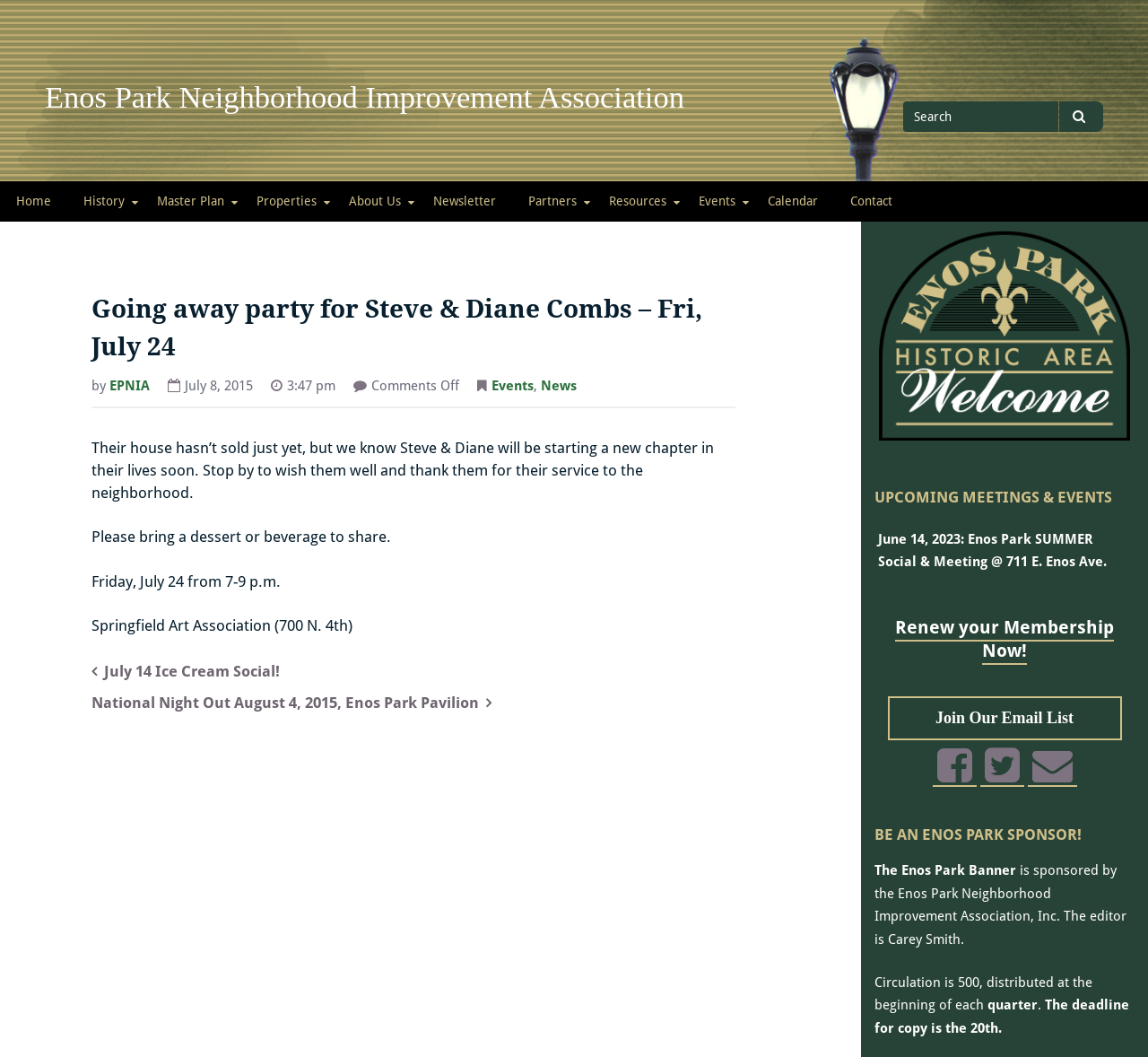Determine the bounding box coordinates for the region that must be clicked to execute the following instruction: "Search for something".

None